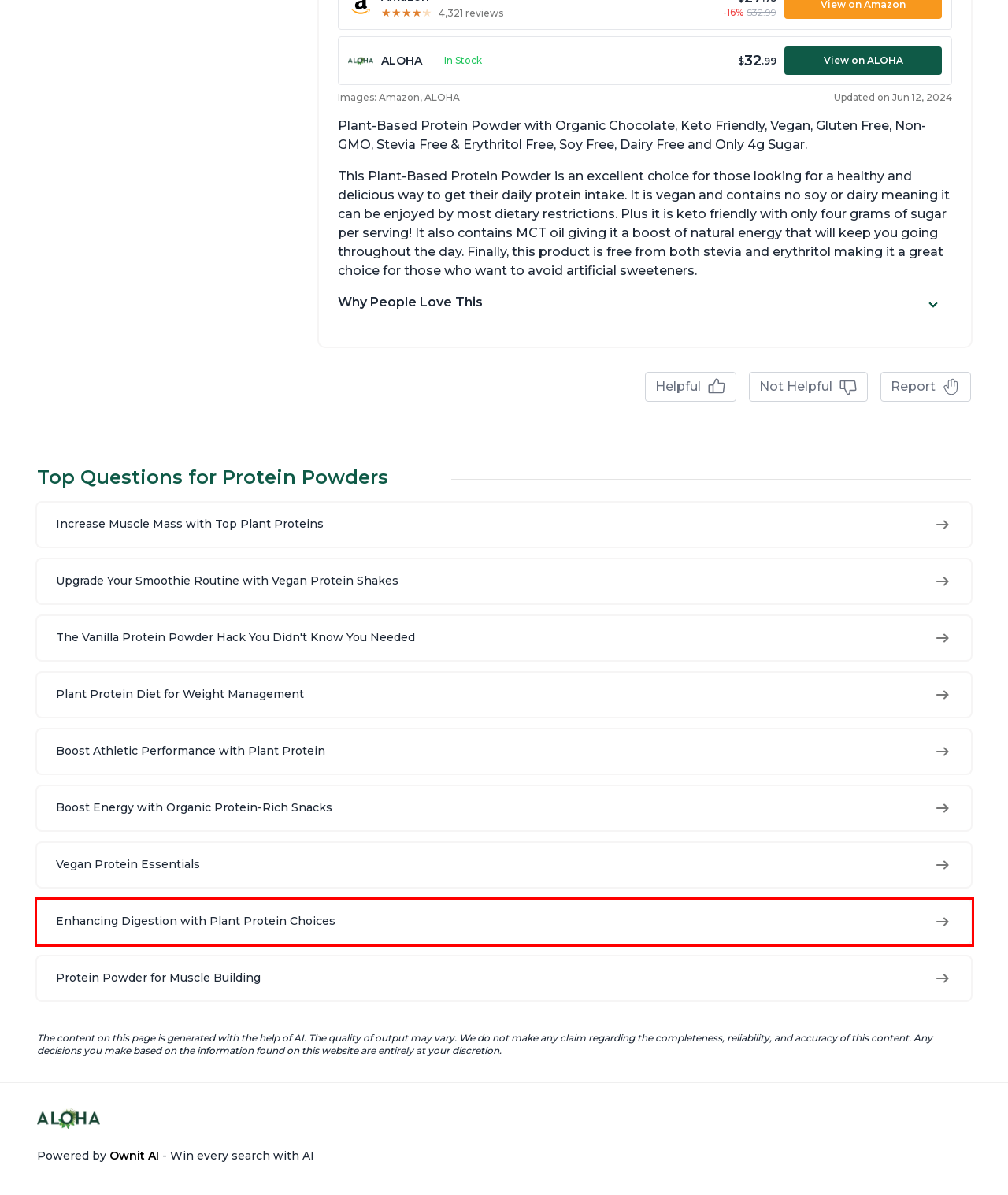A screenshot of a webpage is given, featuring a red bounding box around a UI element. Please choose the webpage description that best aligns with the new webpage after clicking the element in the bounding box. These are the descriptions:
A. Increase Muscle Mass with Top Plant Proteins
B. Protein Powders
C. Protein Powder for Muscle Building
D. Vegan Chocolate Protein Powder | Aloha – ALOHA
E. Upgrade Your Smoothie Routine with Vegan Protein Shakes
F. ALOHA Ingredients
G. Ownit AI
H. Enhancing Digestion with Plant Protein Choices

H